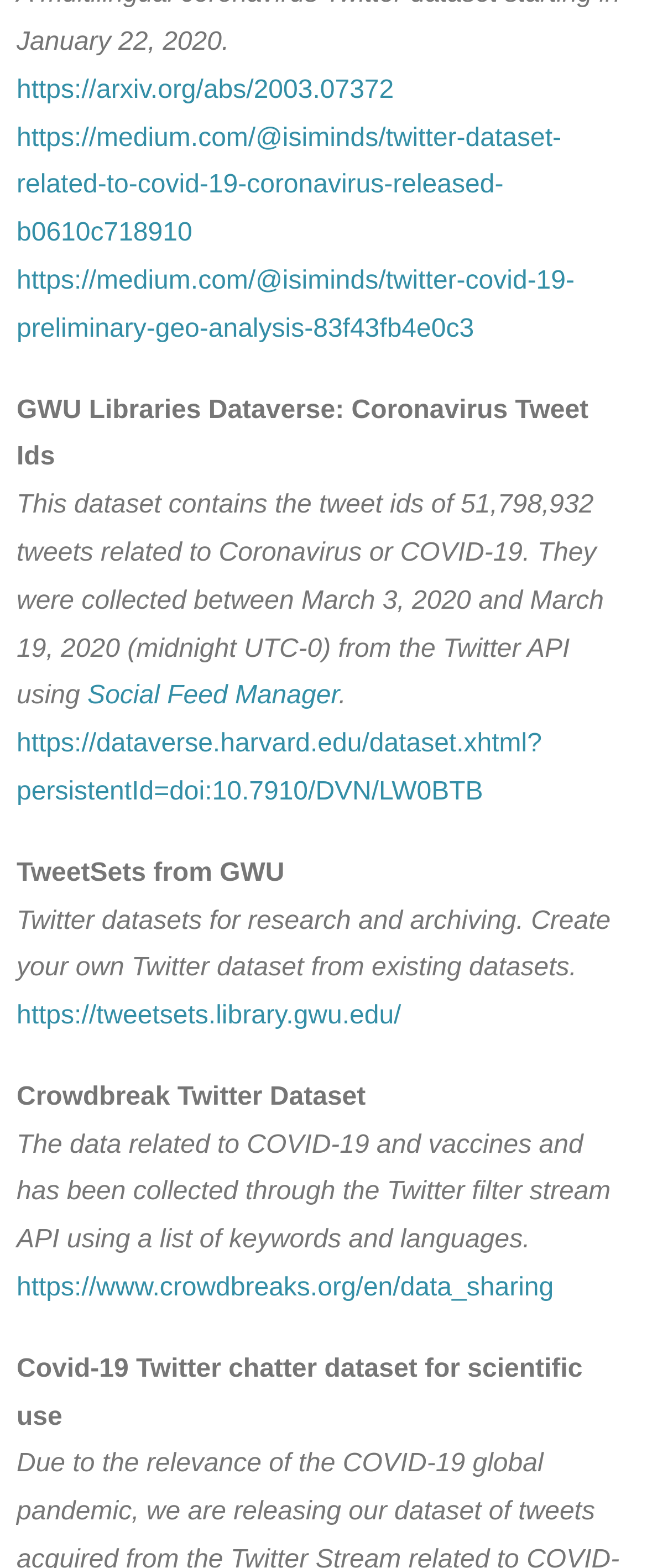Using the provided description https://tweetsets.library.gwu.edu/, find the bounding box coordinates for the UI element. Provide the coordinates in (top-left x, top-left y, bottom-right x, bottom-right y) format, ensuring all values are between 0 and 1.

[0.026, 0.639, 0.62, 0.657]